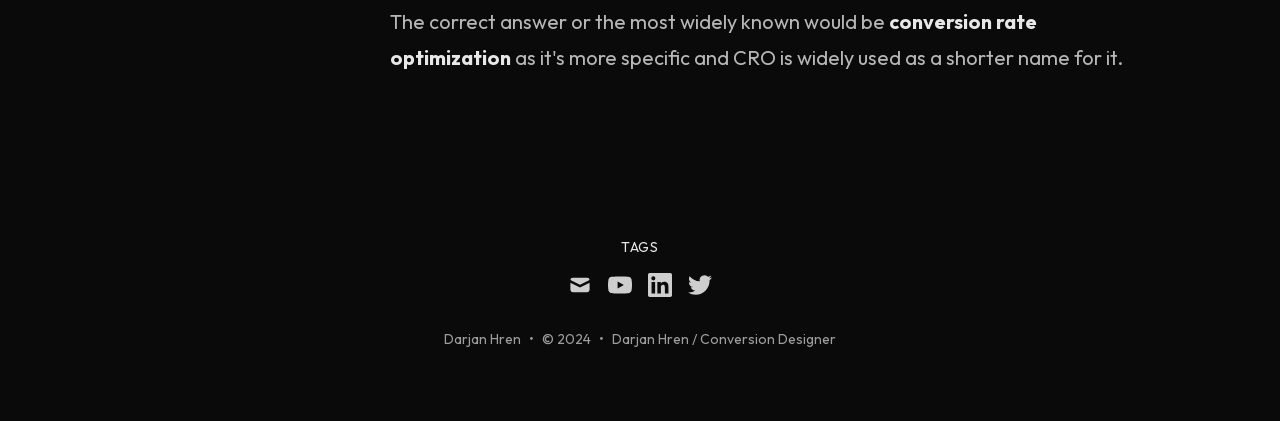Please predict the bounding box coordinates (top-left x, top-left y, bottom-right x, bottom-right y) for the UI element in the screenshot that fits the description: TAGS

[0.473, 0.527, 0.527, 0.646]